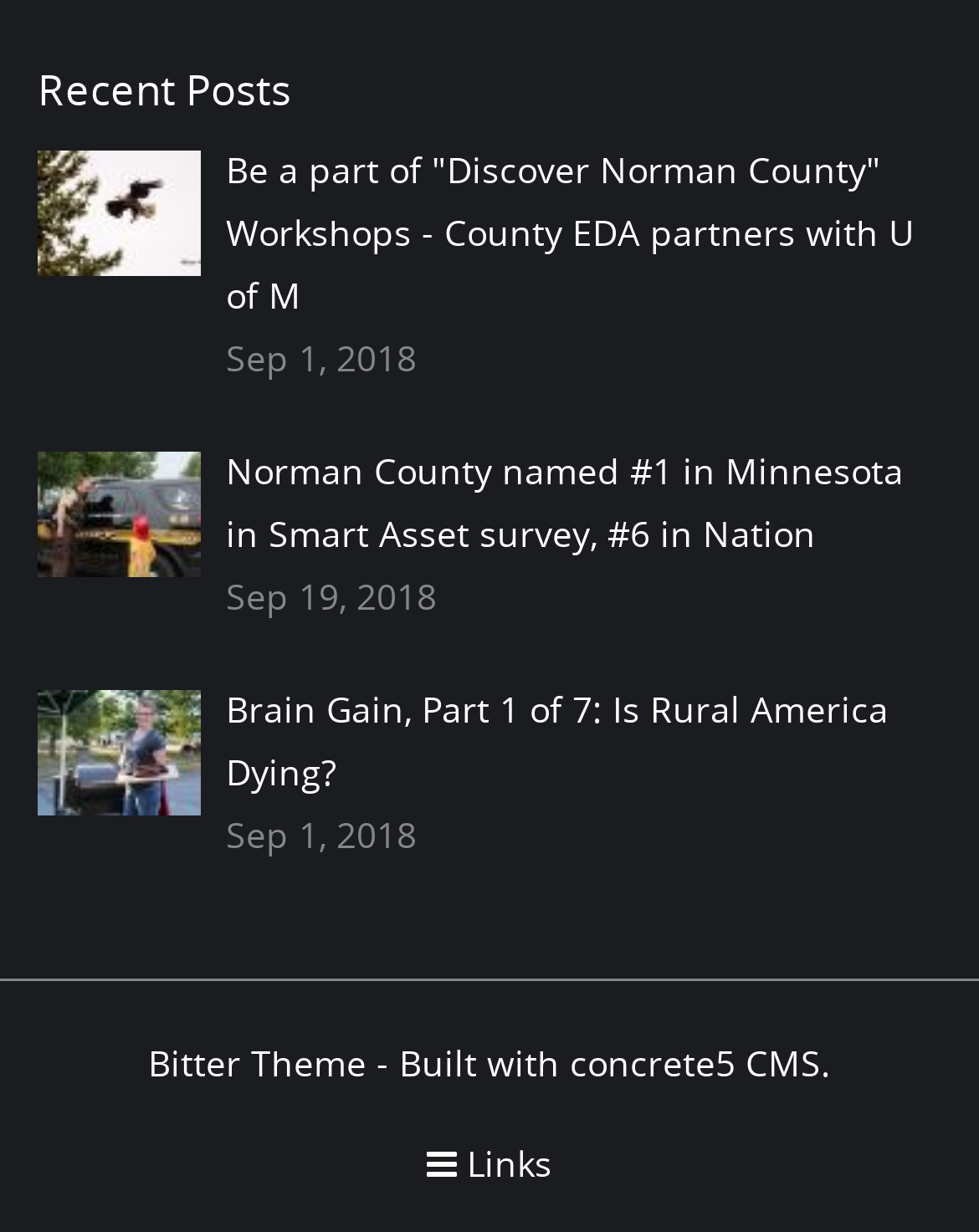Highlight the bounding box coordinates of the element you need to click to perform the following instruction: "check the details of 'Norman County named #1 in Minnesota in Smart Asset survey, #6 in Nation'."

[0.038, 0.395, 0.231, 0.433]